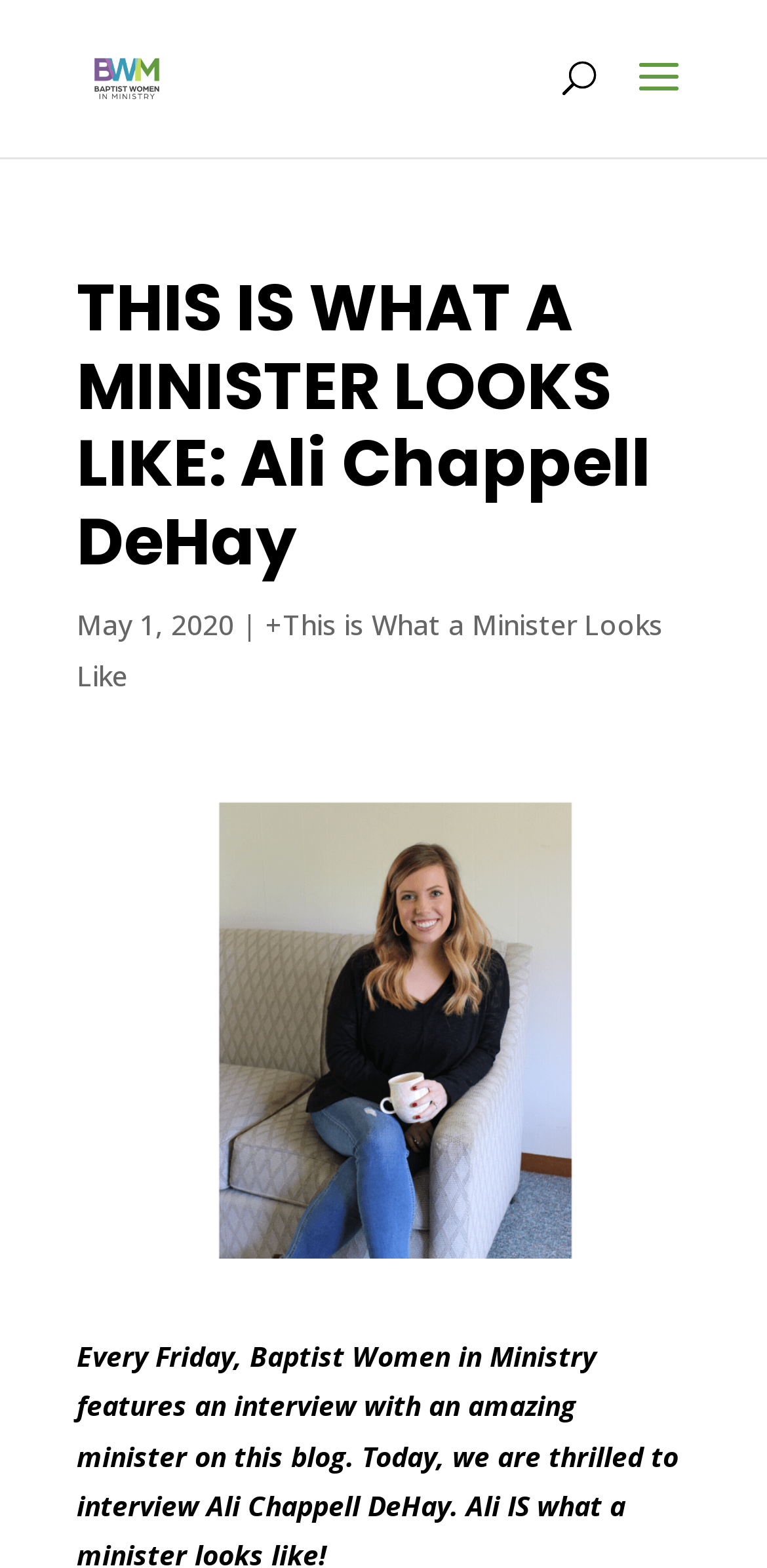Answer the question below with a single word or a brief phrase: 
Who is the subject of the article?

Ali Chappell DeHay